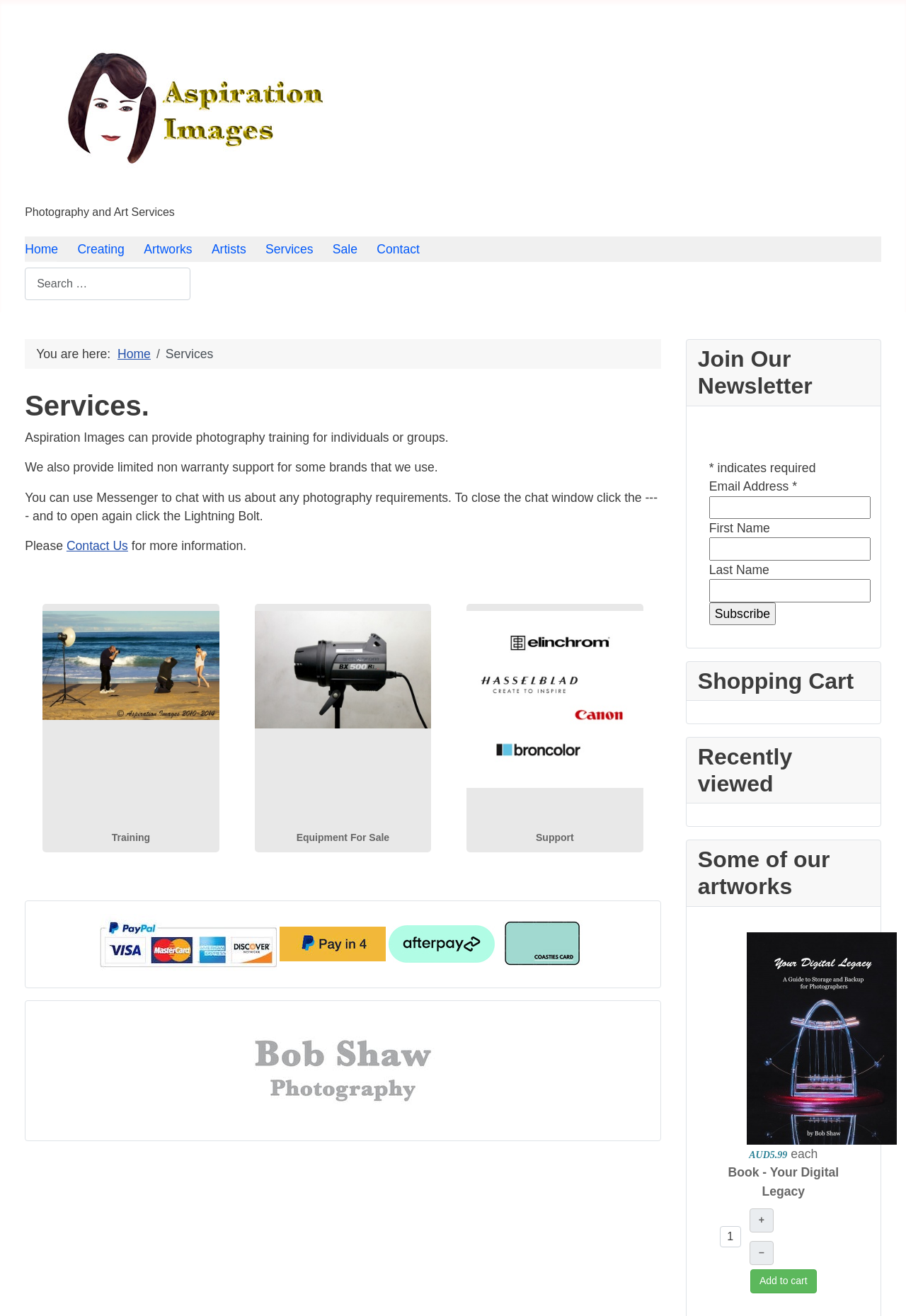Please find the bounding box coordinates of the clickable region needed to complete the following instruction: "Add to cart". The bounding box coordinates must consist of four float numbers between 0 and 1, i.e., [left, top, right, bottom].

[0.828, 0.964, 0.901, 0.983]